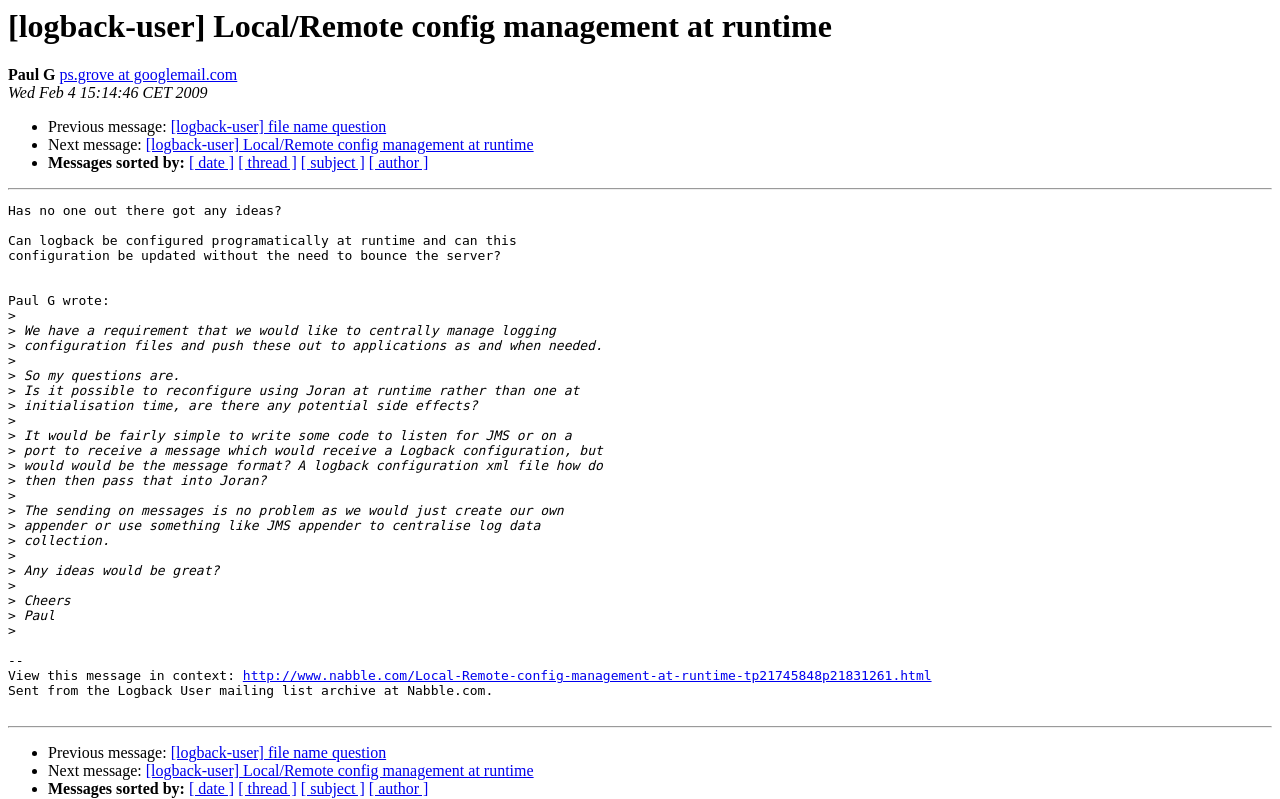Given the webpage screenshot and the description, determine the bounding box coordinates (top-left x, top-left y, bottom-right x, bottom-right y) that define the location of the UI element matching this description: [ author ]

[0.288, 0.193, 0.335, 0.215]